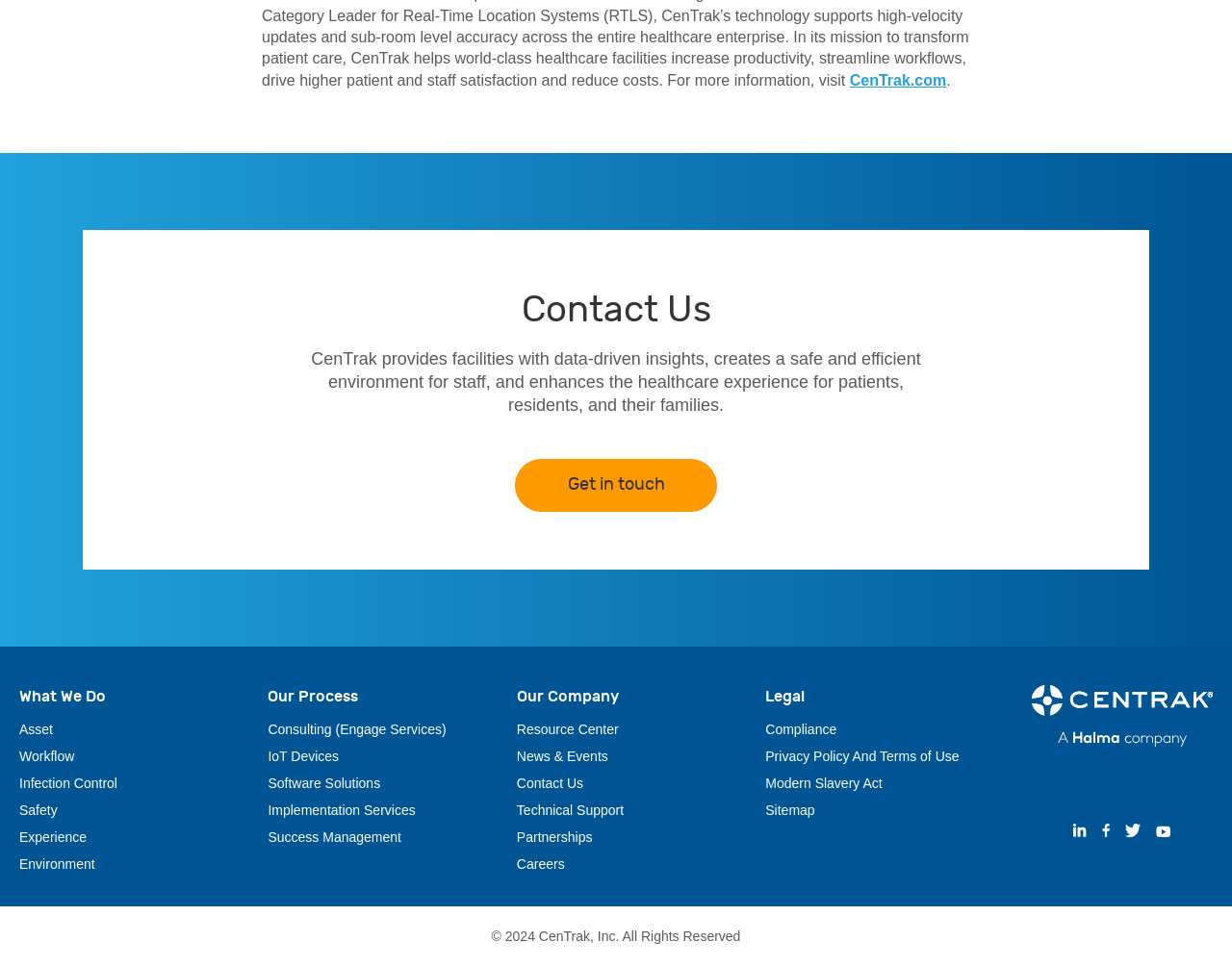Using the element description: "News & Events", determine the bounding box coordinates. The coordinates should be in the format [left, top, right, bottom], with values between 0 and 1.

[0.419, 0.774, 0.494, 0.79]